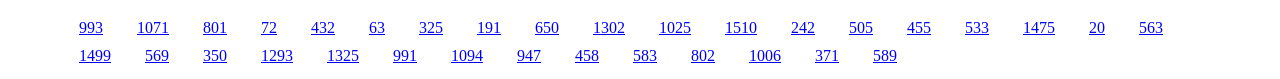What is the horizontal position of the link '72' relative to the link '325'?
Using the image, provide a detailed and thorough answer to the question.

By comparing the x1 and x2 coordinates of the links, I can see that the link '72' has x1 and x2 coordinates of 0.204 and 0.216, respectively, while the link '325' has x1 and x2 coordinates of 0.327 and 0.346, respectively. Since the x1 and x2 coordinates of '72' are smaller than those of '325', '72' is to the left of '325' horizontally.